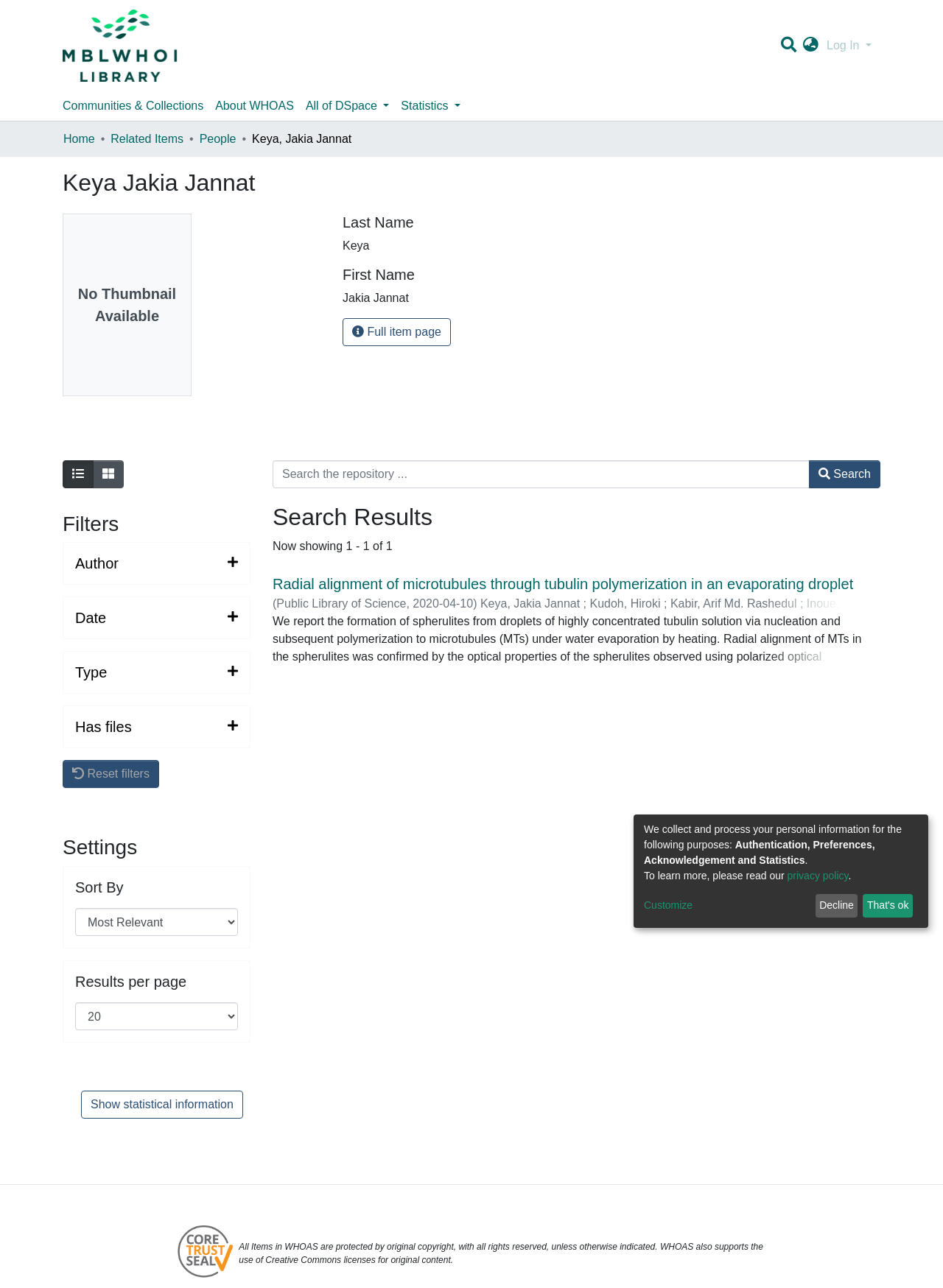Find the bounding box coordinates of the clickable region needed to perform the following instruction: "Reset filters". The coordinates should be provided as four float numbers between 0 and 1, i.e., [left, top, right, bottom].

[0.066, 0.59, 0.169, 0.612]